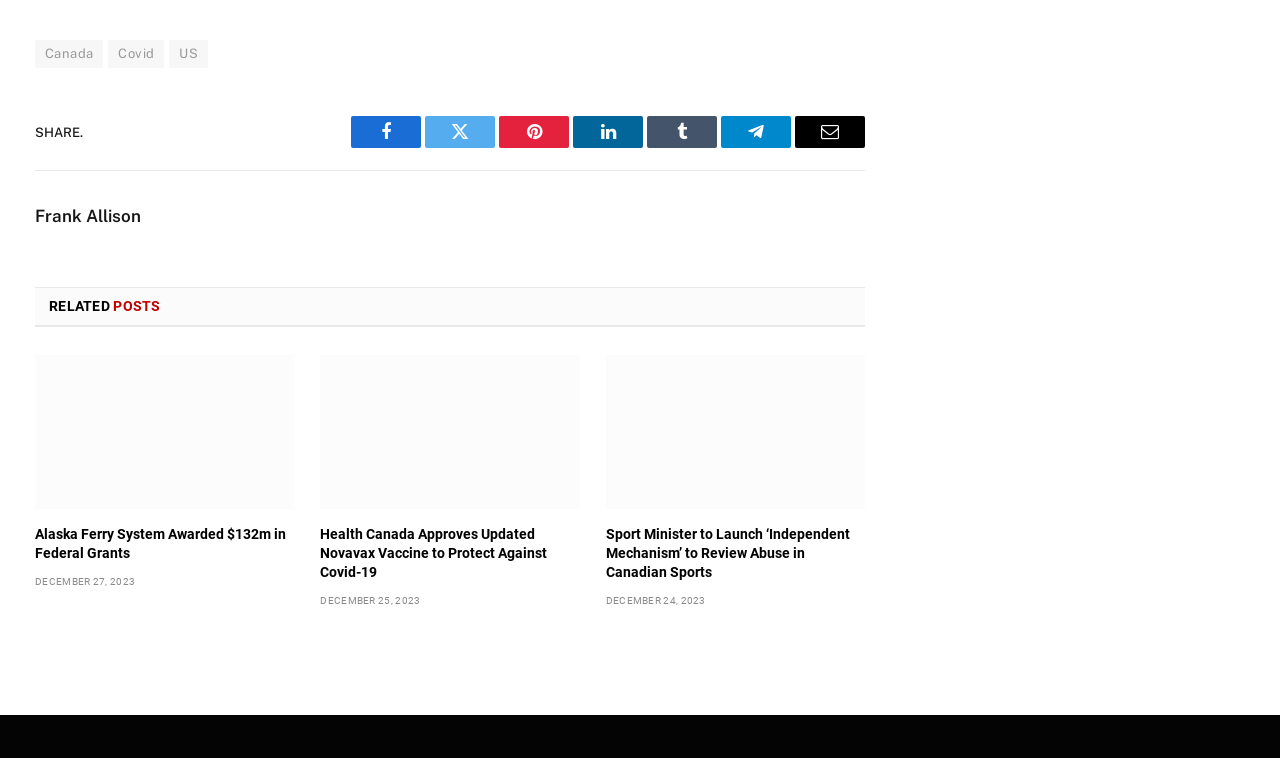Determine the bounding box coordinates of the clickable element necessary to fulfill the instruction: "Visit Frank Allison's page". Provide the coordinates as four float numbers within the 0 to 1 range, i.e., [left, top, right, bottom].

[0.027, 0.272, 0.11, 0.299]